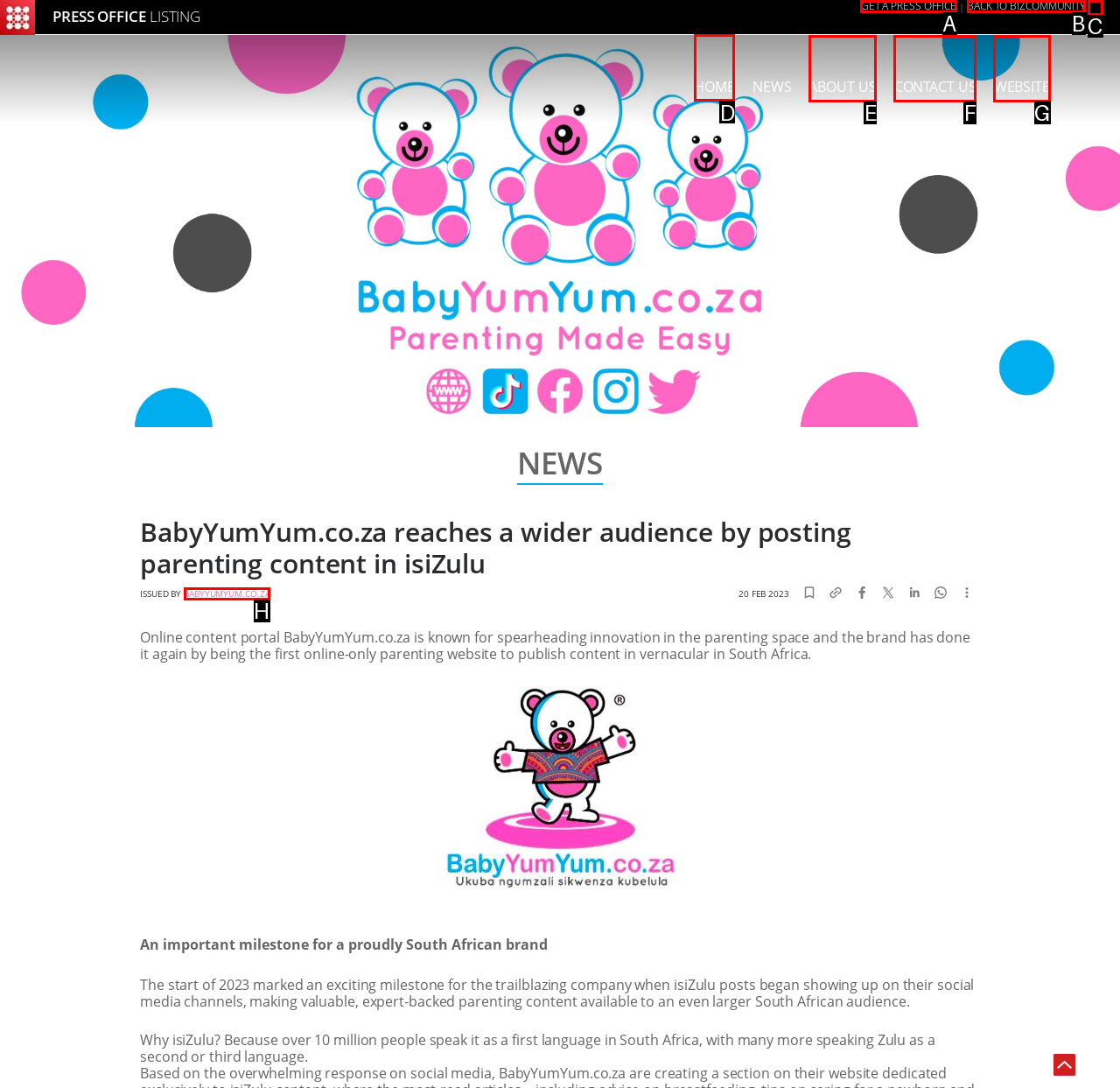Choose the letter of the option you need to click to Click on the 'HOME' link. Answer with the letter only.

D